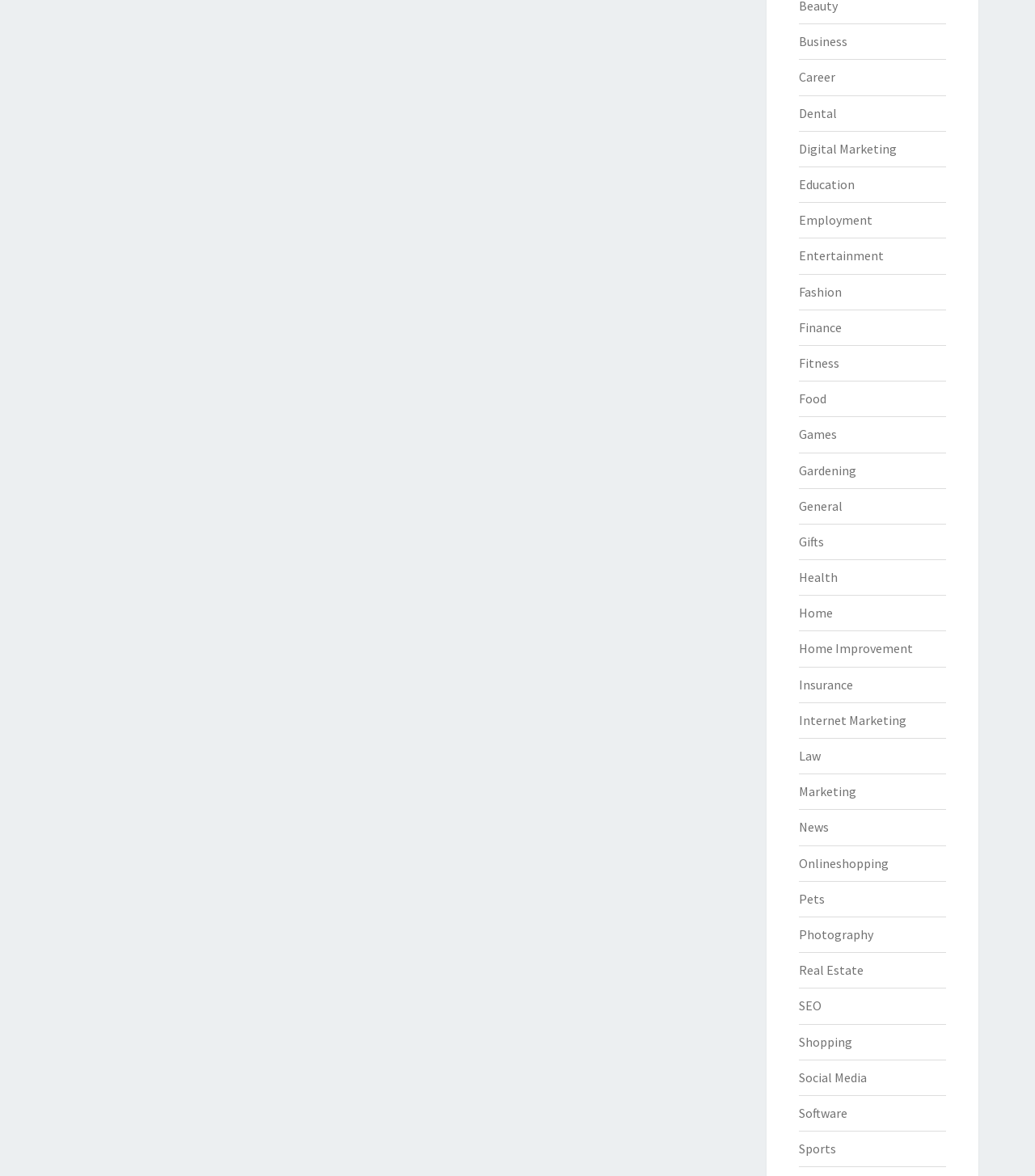How wide is the 'Home Improvement' link?
Using the screenshot, give a one-word or short phrase answer.

0.111